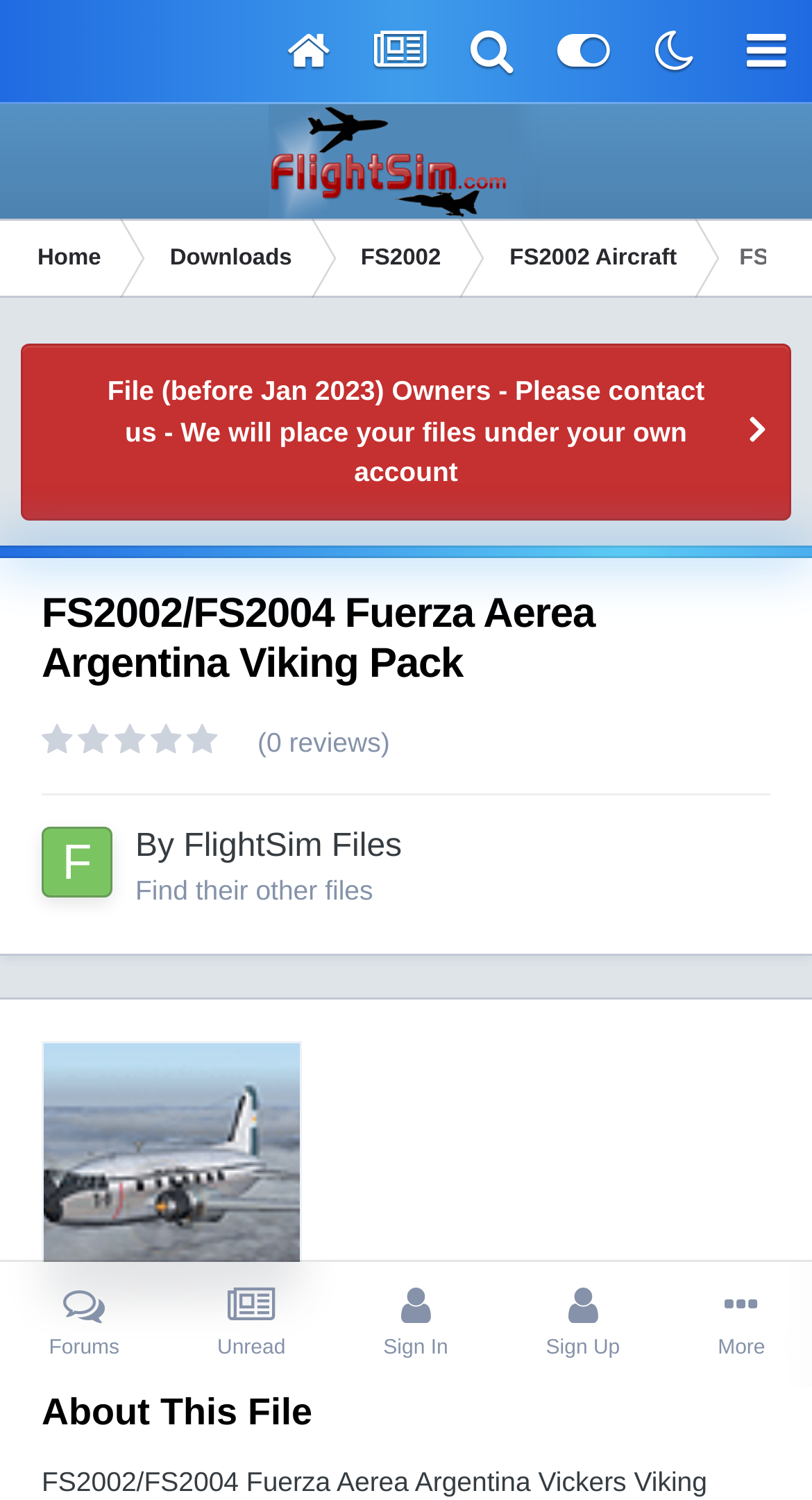Using the element description: "Home", determine the bounding box coordinates for the specified UI element. The coordinates should be four float numbers between 0 and 1, [left, top, right, bottom].

[0.0, 0.146, 0.163, 0.199]